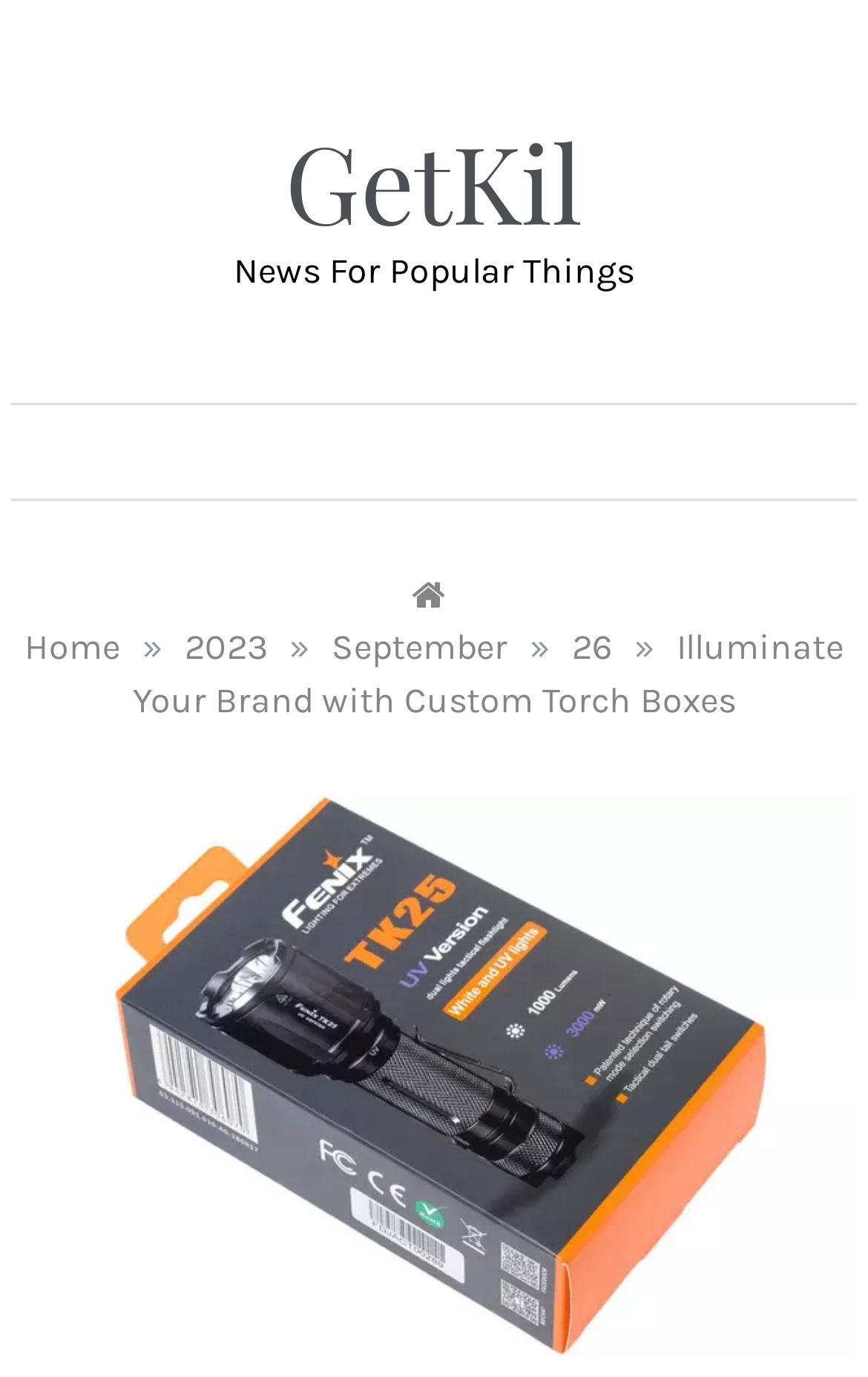Generate an in-depth caption that captures all aspects of the webpage.

The webpage appears to be a business-related page, specifically focused on custom packaging solutions. At the top left of the page, there is a heading element displaying the text "GetKil", which is also a link. To the right of the heading, there is a link with the same text "GetKil". Below the heading, there is a static text element displaying the text "News For Popular Things".

On the top right of the page, there is a button labeled "MENU". Below the button, there is a navigation element containing breadcrumbs, which includes links to "Home", "2023", "September", and "26", separated by static text elements displaying the "»" symbol. The breadcrumbs are followed by a link to the current page, "Illuminate Your Brand with Custom Torch Boxes".

The main content of the page is an image of torch boxes, which takes up most of the page's real estate. The image is accompanied by a brief meta description that mentions the importance of creating a lasting impression through unique and eye-catching packaging, specifically highlighting custom torch boxes as an effective solution for businesses.